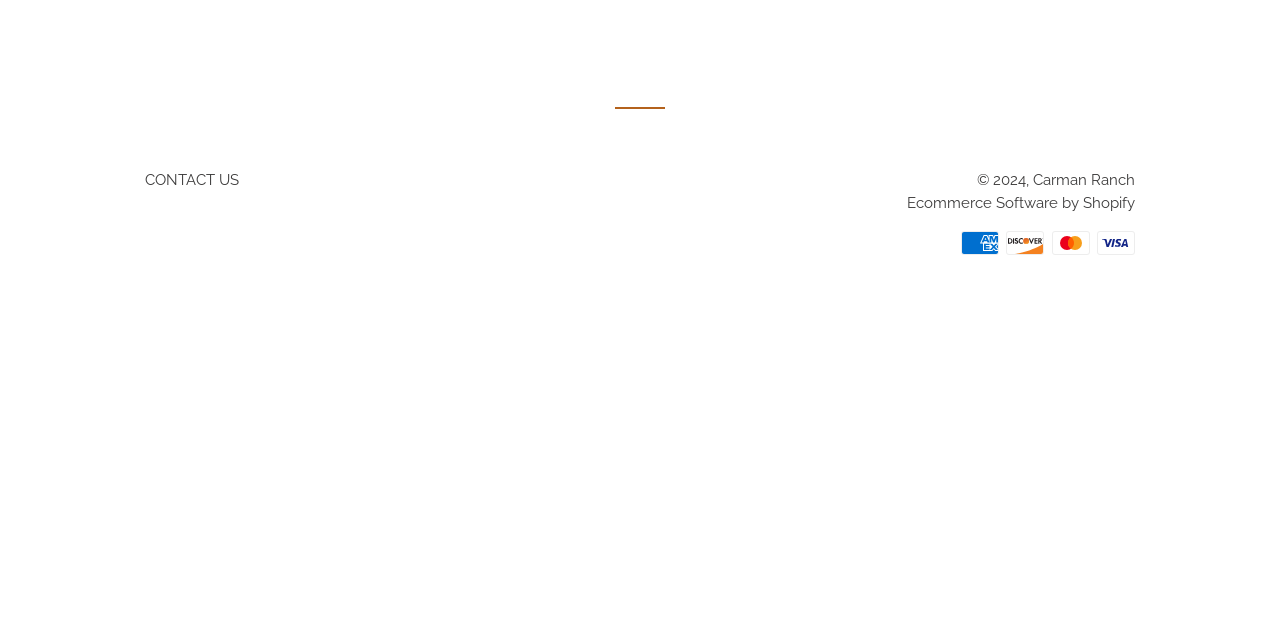Locate the bounding box of the UI element based on this description: "Ecommerce Software by Shopify". Provide four float numbers between 0 and 1 as [left, top, right, bottom].

[0.709, 0.304, 0.887, 0.332]